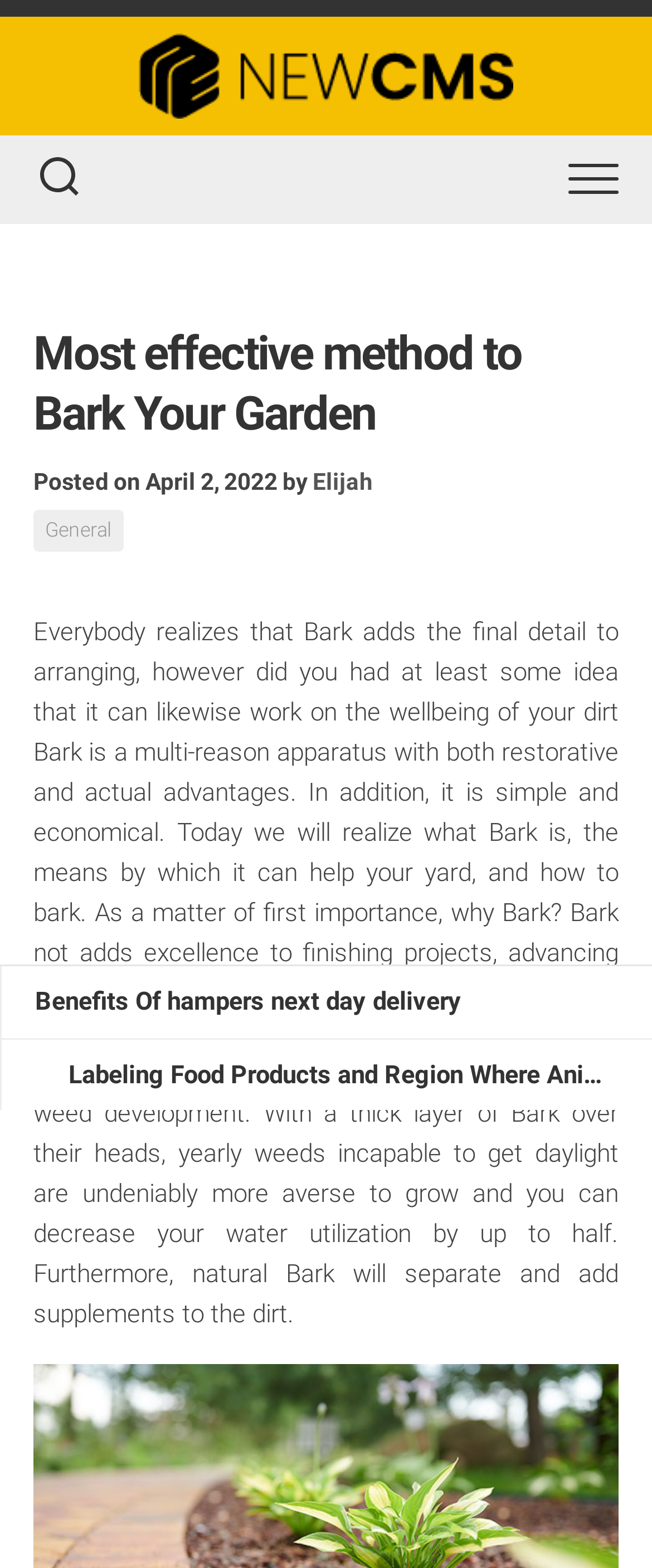What is the category of the article?
Look at the image and answer with only one word or phrase.

General